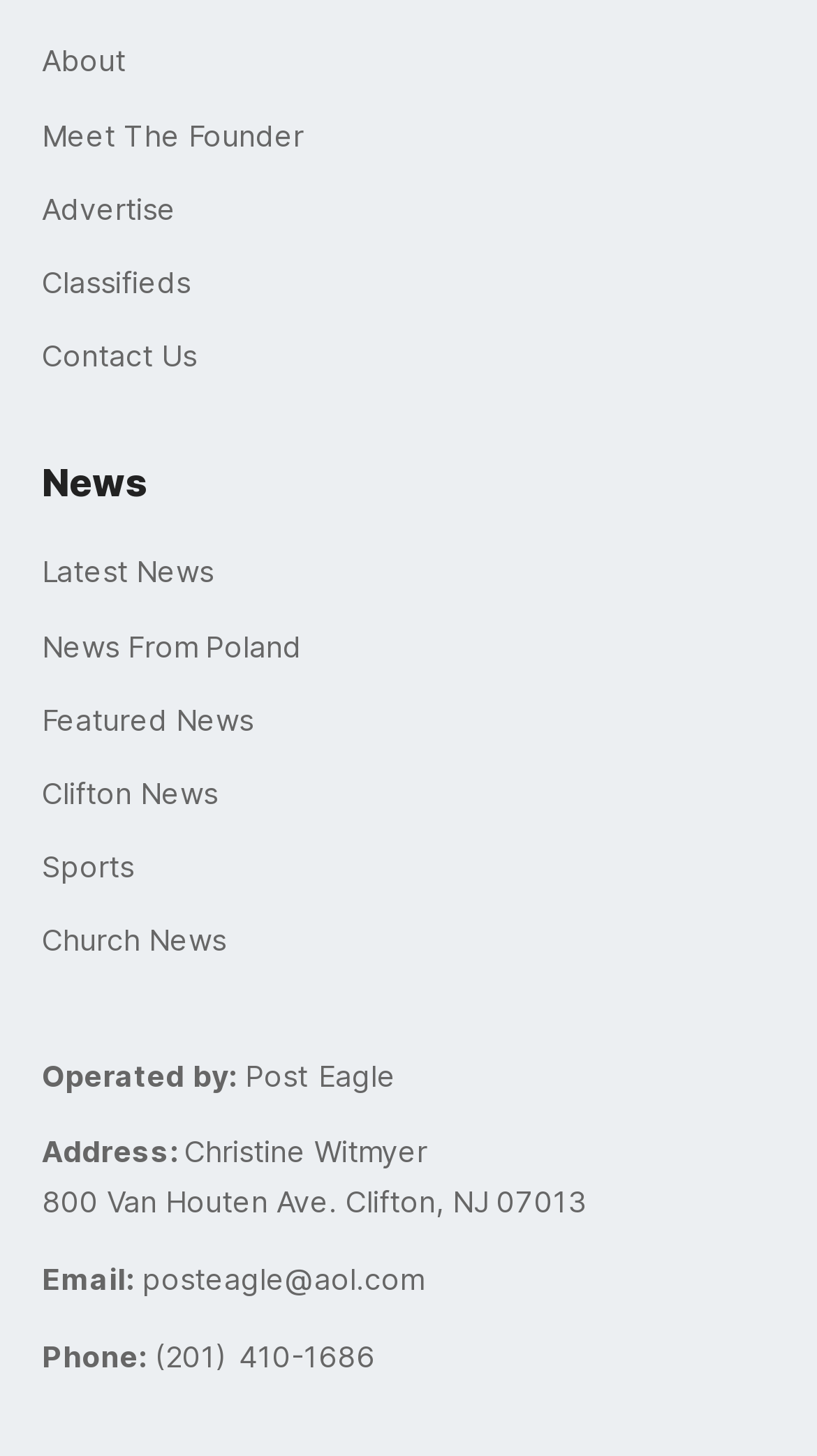Show the bounding box coordinates for the element that needs to be clicked to execute the following instruction: "Click on About". Provide the coordinates in the form of four float numbers between 0 and 1, i.e., [left, top, right, bottom].

[0.051, 0.024, 0.949, 0.06]